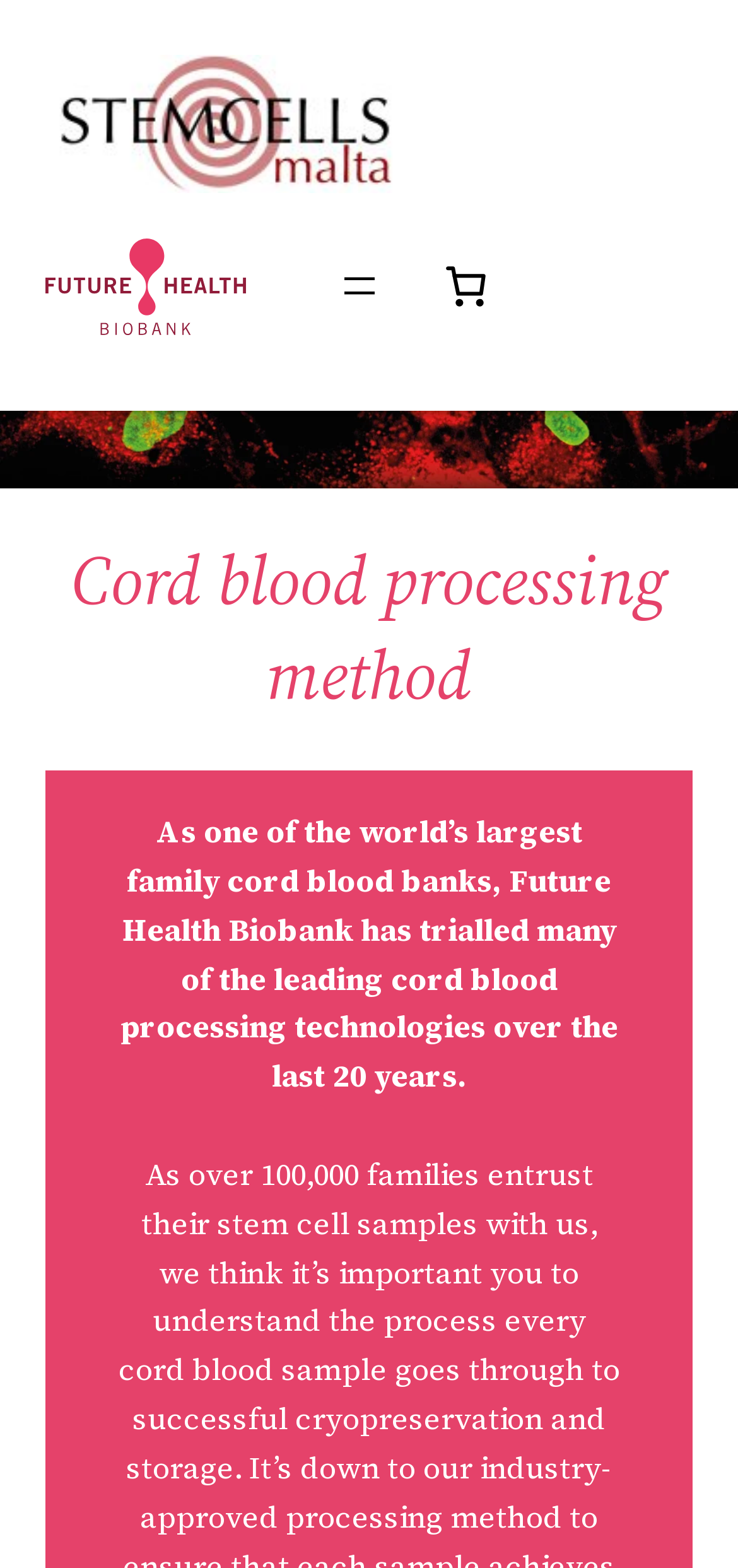Is there a menu on the webpage?
Using the visual information from the image, give a one-word or short-phrase answer.

Yes